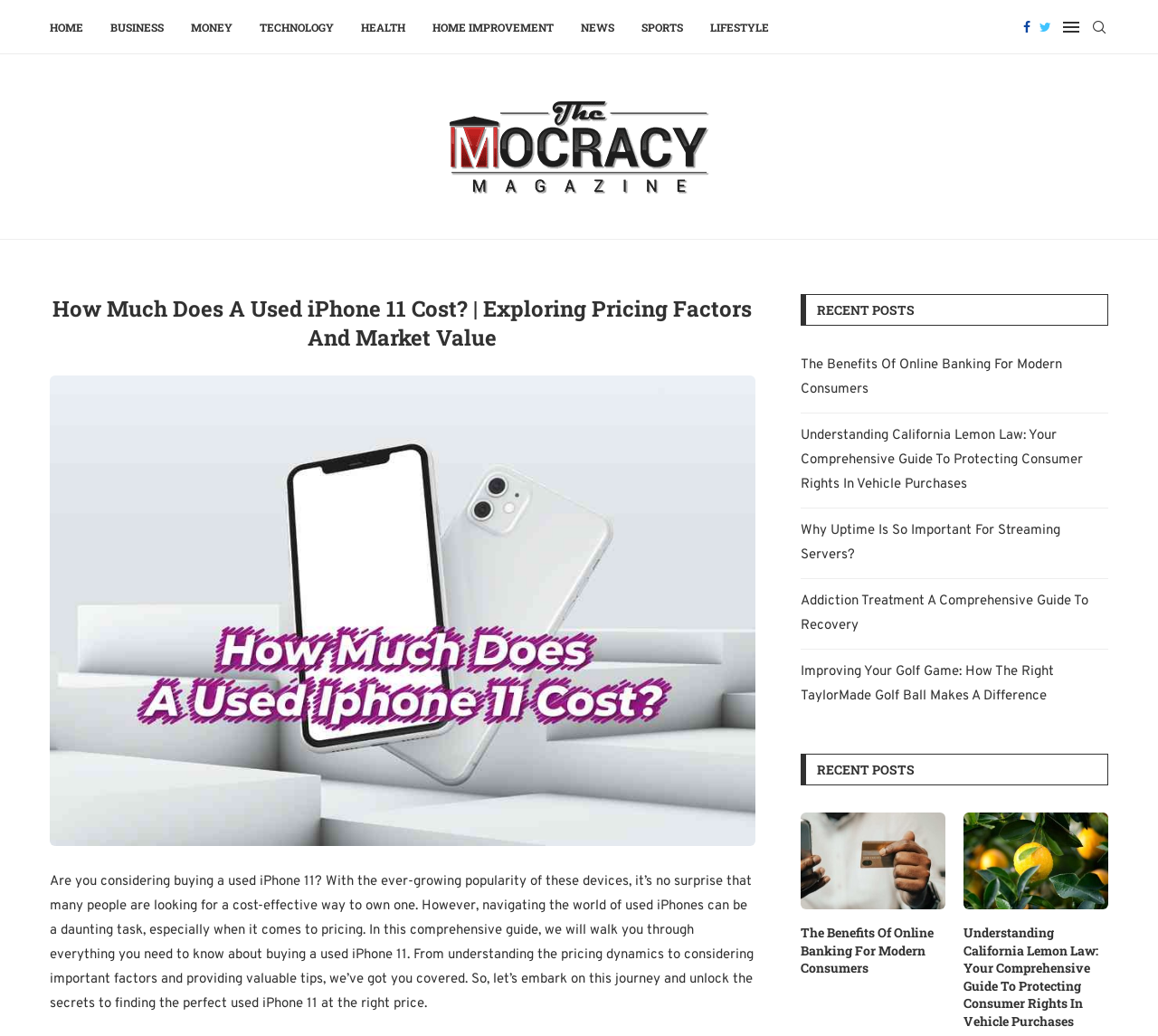Consider the image and give a detailed and elaborate answer to the question: 
What social media platforms are linked?

The links 'Facebook' and 'Twitter' are present in the top-right corner of the webpage, indicating that the website is linked to these two social media platforms.